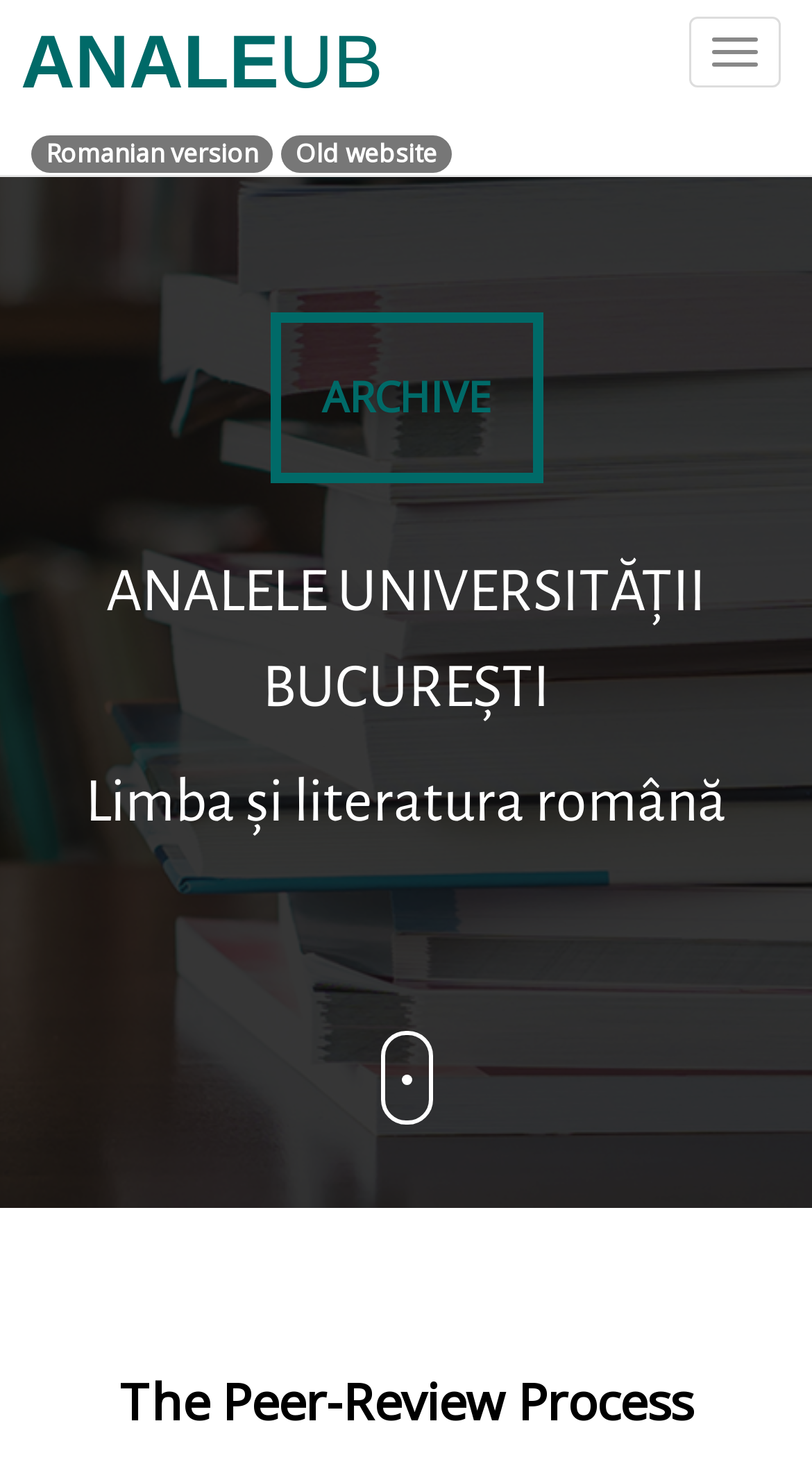From the element description Archive, predict the bounding box coordinates of the UI element. The coordinates must be specified in the format (top-left x, top-left y, bottom-right x, bottom-right y) and should be within the 0 to 1 range.

[0.396, 0.252, 0.604, 0.291]